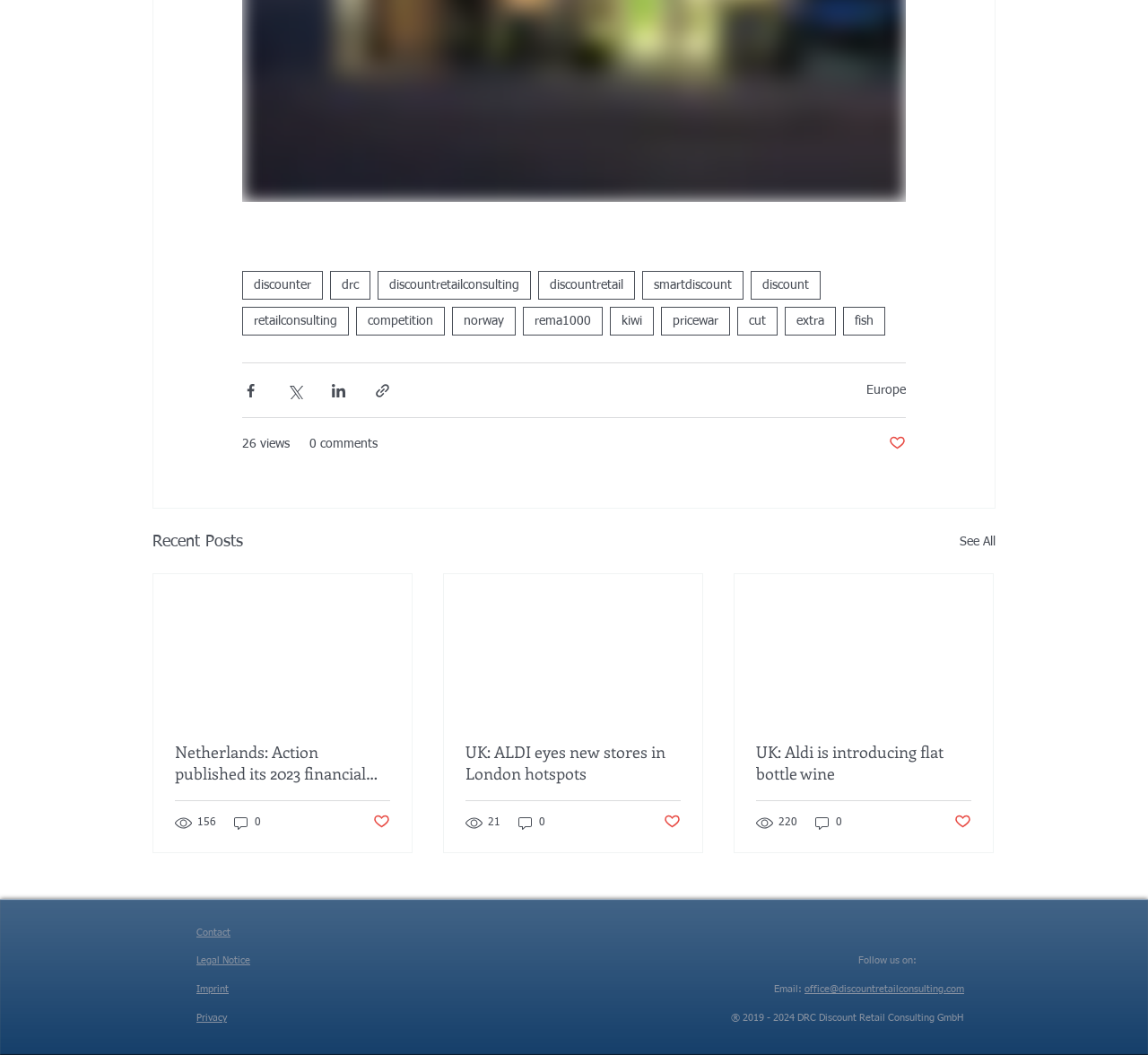What is the purpose of the 'Share via Facebook' button?
Answer with a single word or phrase by referring to the visual content.

To share content on Facebook